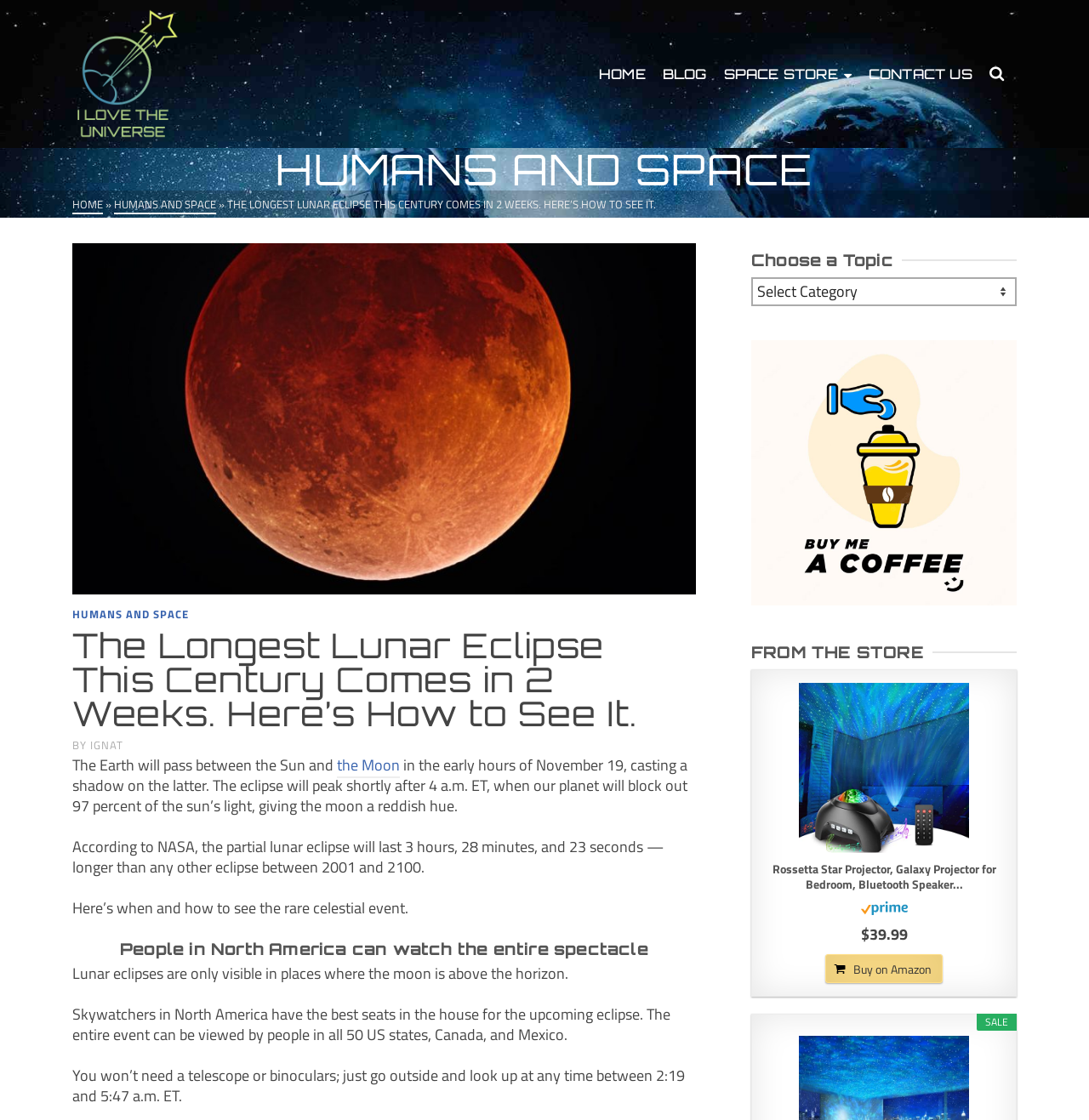Find the bounding box of the UI element described as follows: "Humans and Space".

[0.066, 0.54, 0.173, 0.555]